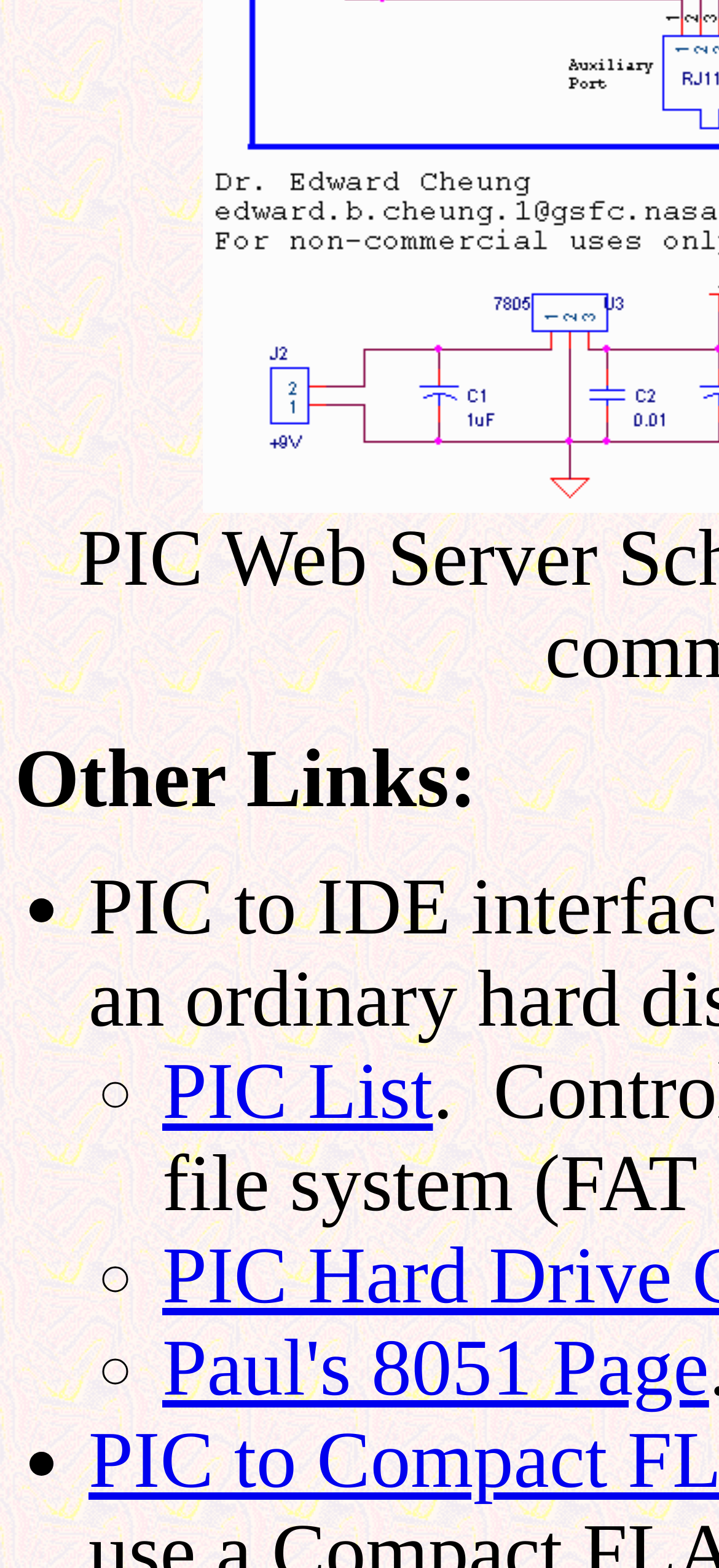Reply to the question below using a single word or brief phrase:
What is the first list marker?

•